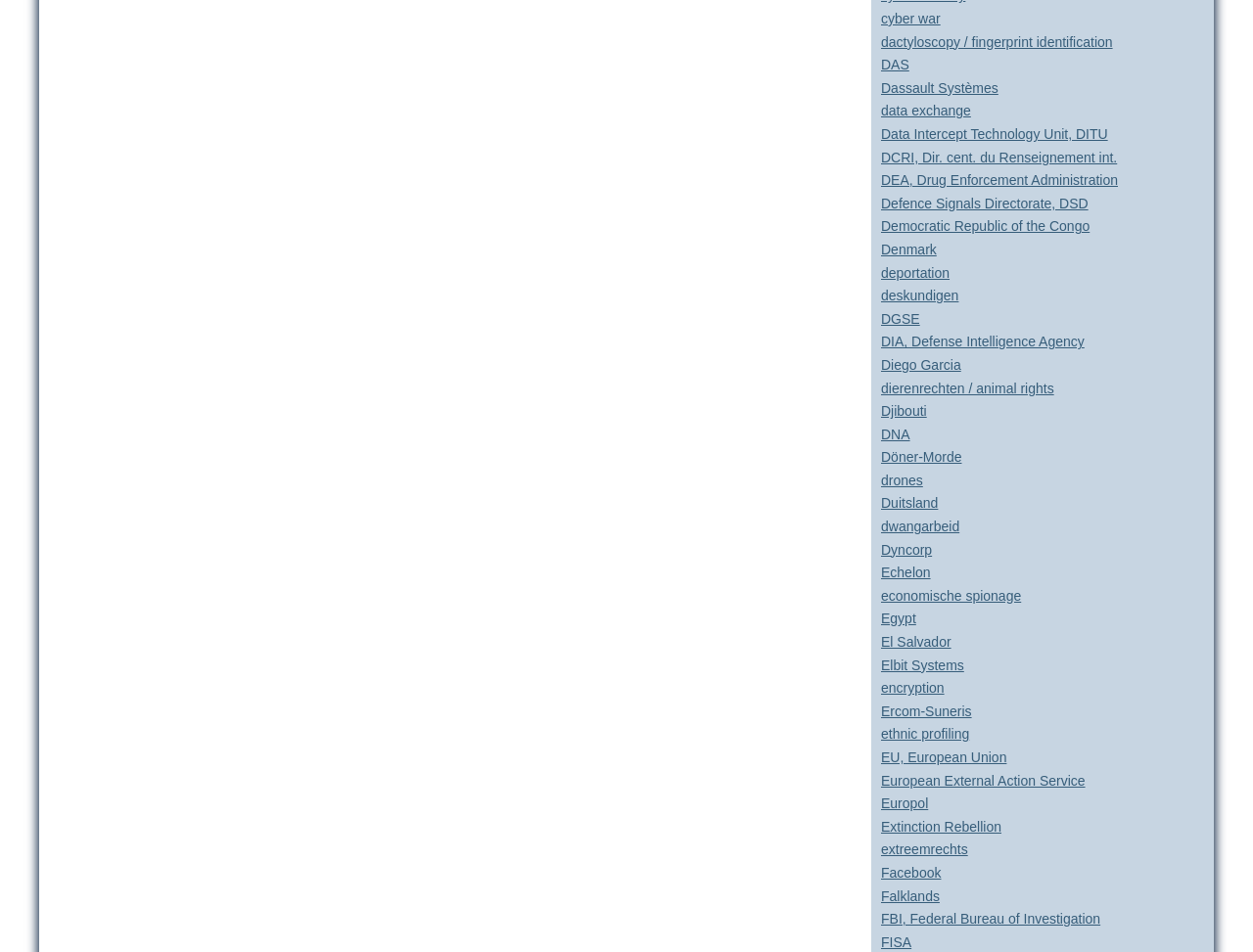Give a short answer using one word or phrase for the question:
What is the country mentioned in the link at the bottom left?

Egypt